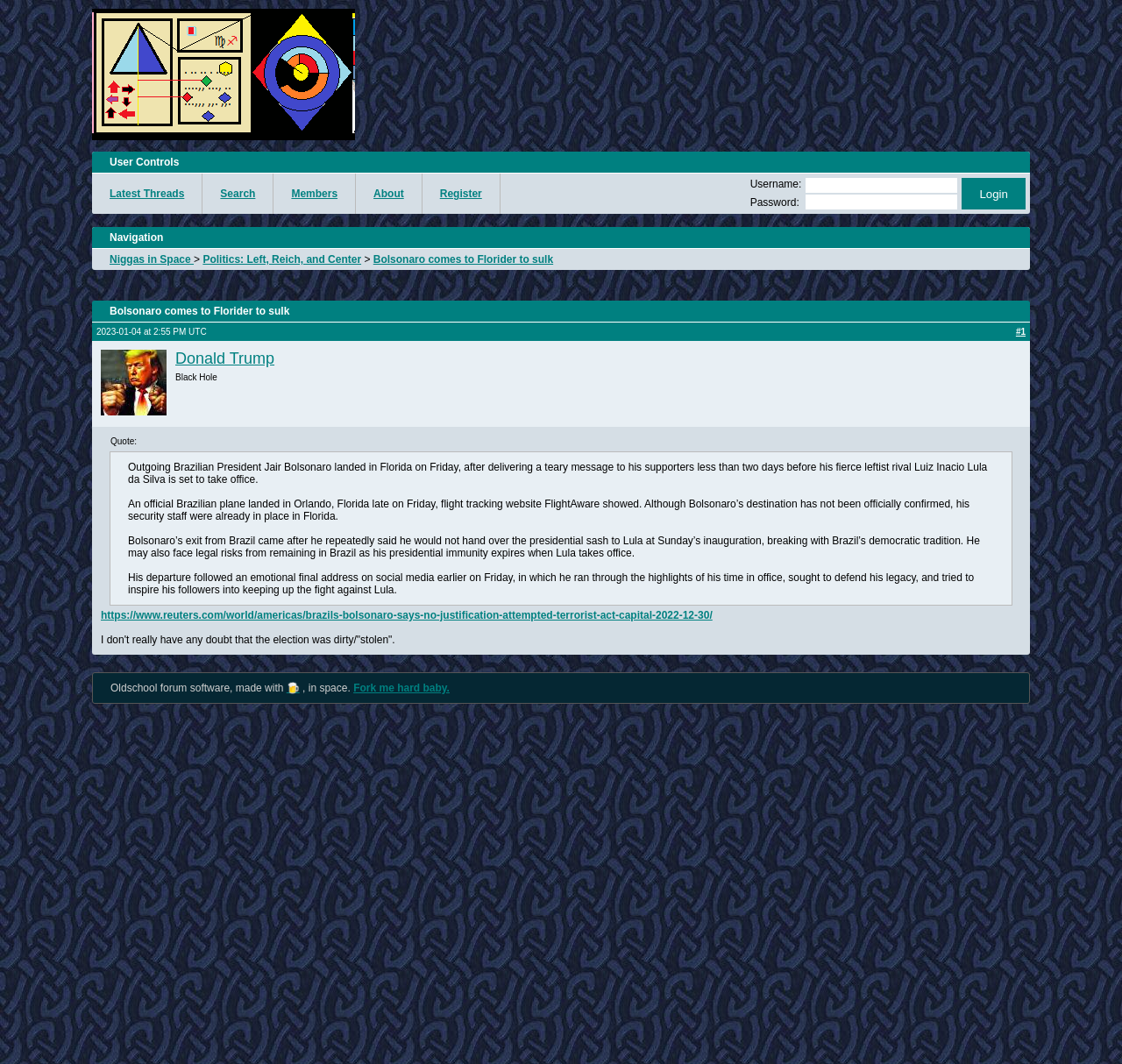Identify the bounding box coordinates of the region I need to click to complete this instruction: "Click on the 'Login' button".

[0.857, 0.167, 0.914, 0.197]